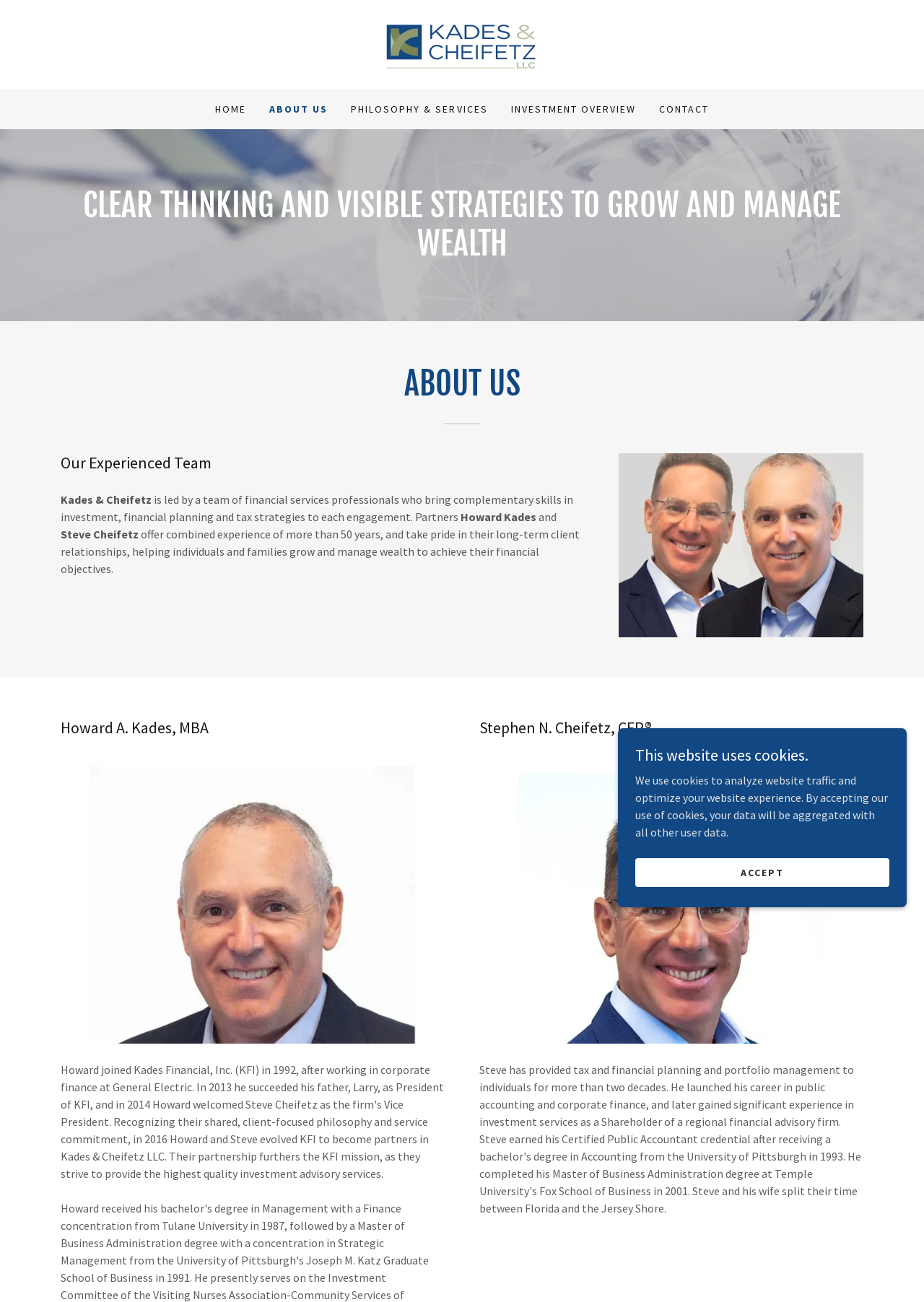What is the name of the company?
Using the picture, provide a one-word or short phrase answer.

Kades & Cheifetz LLC